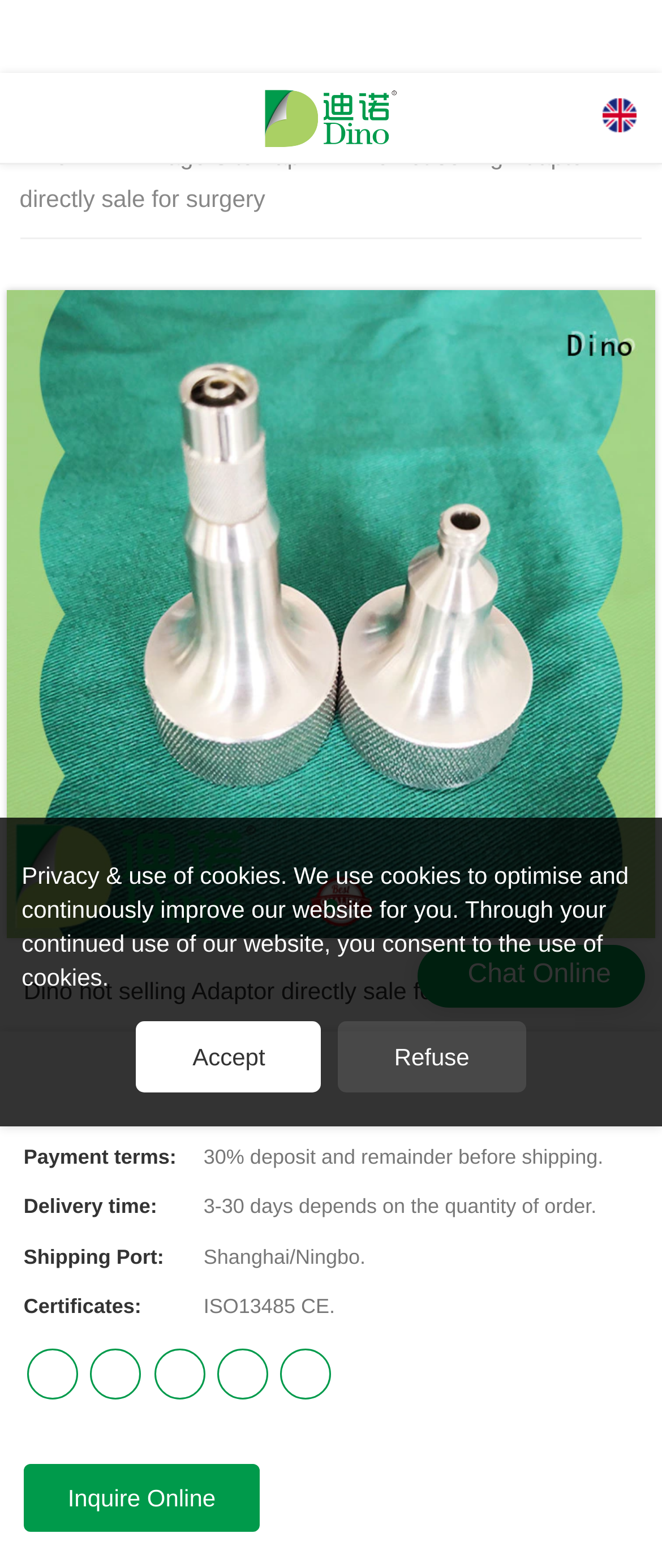What is the payment term for the product?
Answer the question with a detailed explanation, including all necessary information.

I found the answer by looking at the description list on the webpage, where it says 'Payment terms:' and the corresponding detail is '30% deposit and remainder before shipping'.